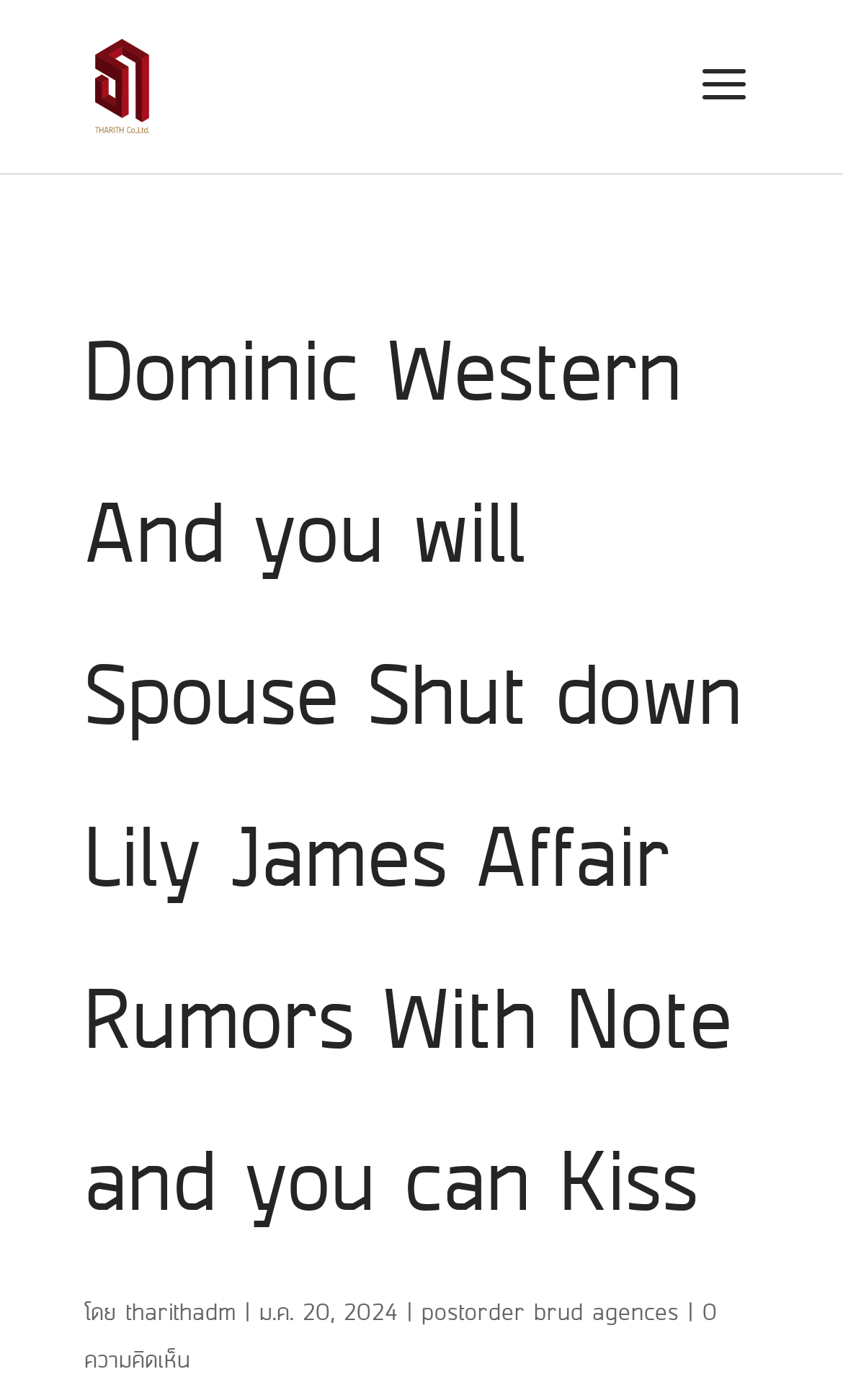Using the description: "postorder brud agences", determine the UI element's bounding box coordinates. Ensure the coordinates are in the format of four float numbers between 0 and 1, i.e., [left, top, right, bottom].

[0.5, 0.926, 0.805, 0.951]